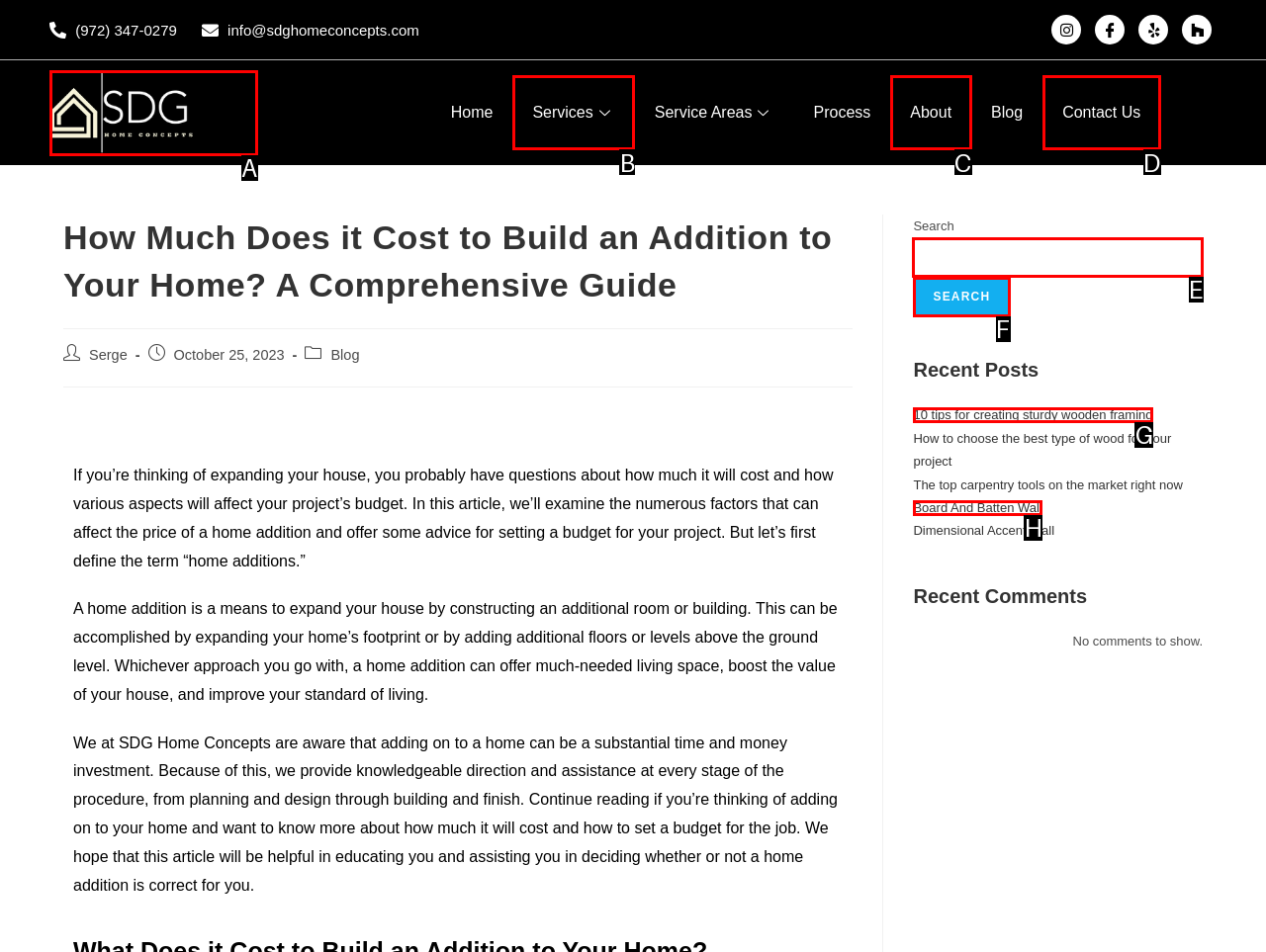Point out the option that needs to be clicked to fulfill the following instruction: Search for something
Answer with the letter of the appropriate choice from the listed options.

E